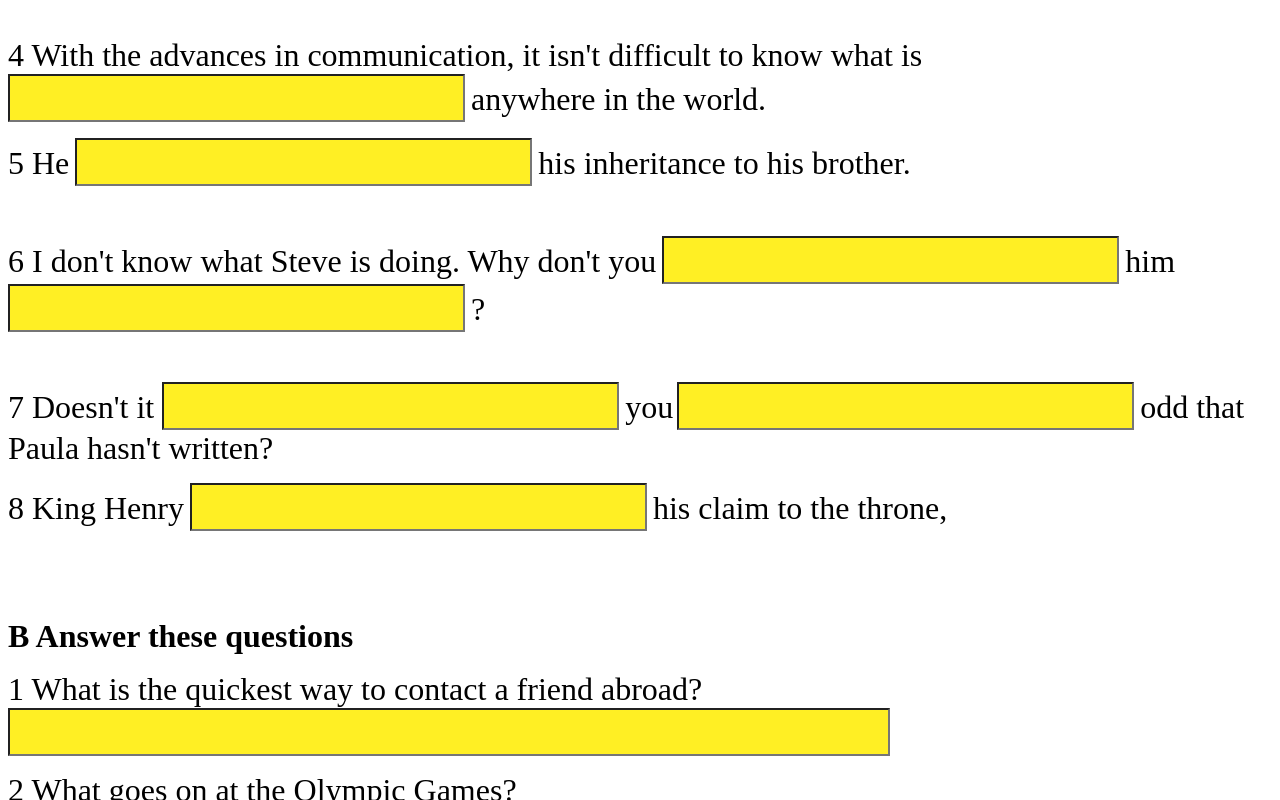Respond concisely with one word or phrase to the following query:
How many textboxes are available on the webpage?

6